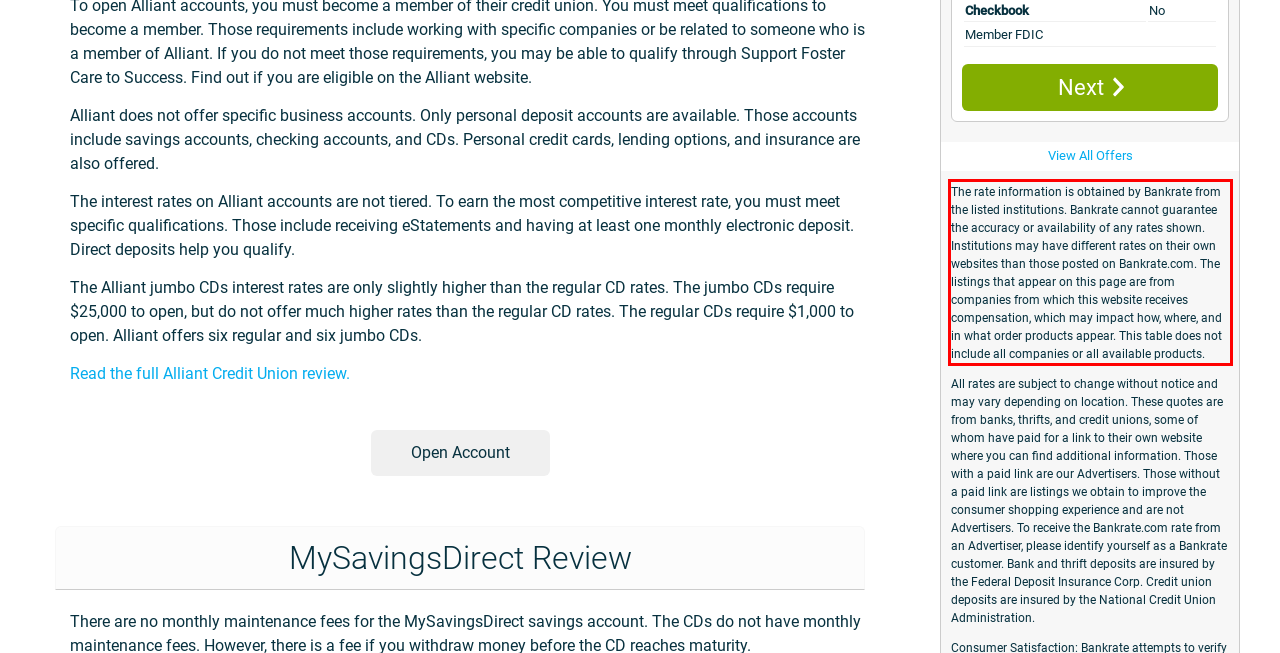Given the screenshot of a webpage, identify the red rectangle bounding box and recognize the text content inside it, generating the extracted text.

The rate information is obtained by Bankrate from the listed institutions. Bankrate cannot guarantee the accuracy or availability of any rates shown. Institutions may have different rates on their own websites than those posted on Bankrate.com. The listings that appear on this page are from companies from which this website receives compensation, which may impact how, where, and in what order products appear. This table does not include all companies or all available products.